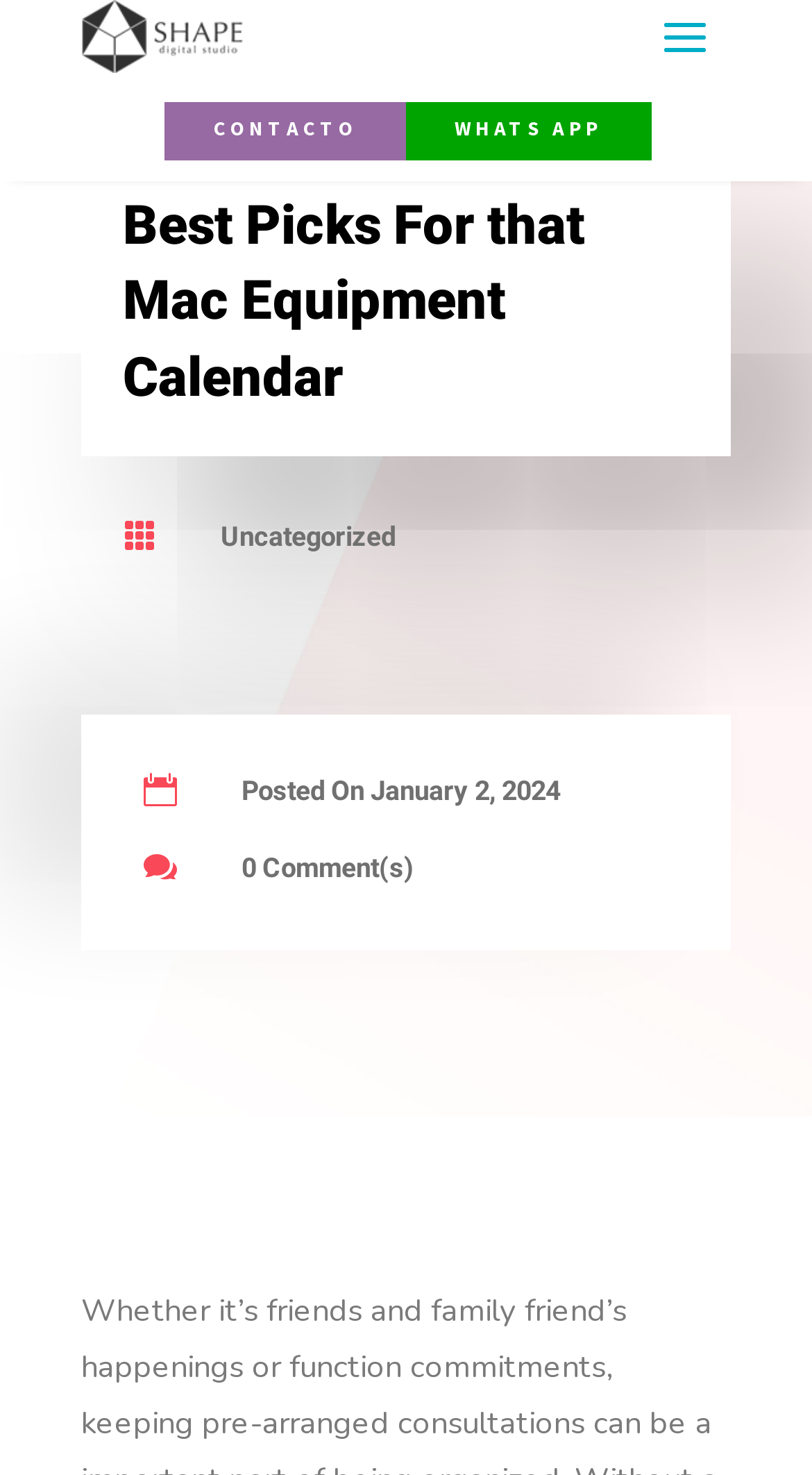Are there any social media links on the page?
Refer to the image and provide a one-word or short phrase answer.

Yes